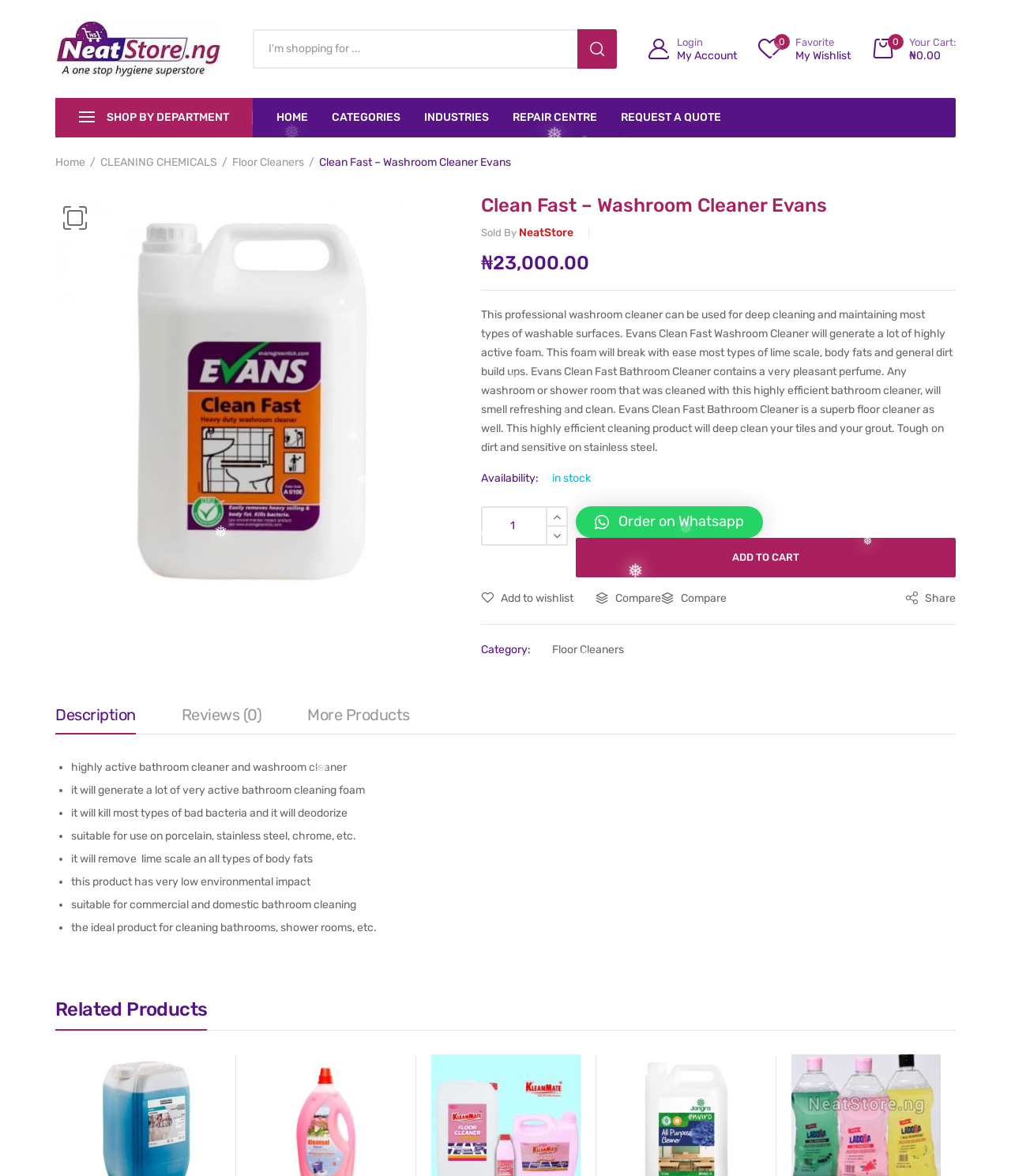What is the name of the product?
Provide a detailed and well-explained answer to the question.

I found the answer by looking at the heading element with the text 'Clean Fast – Washroom Cleaner Evans' which is located at the top of the product description section.